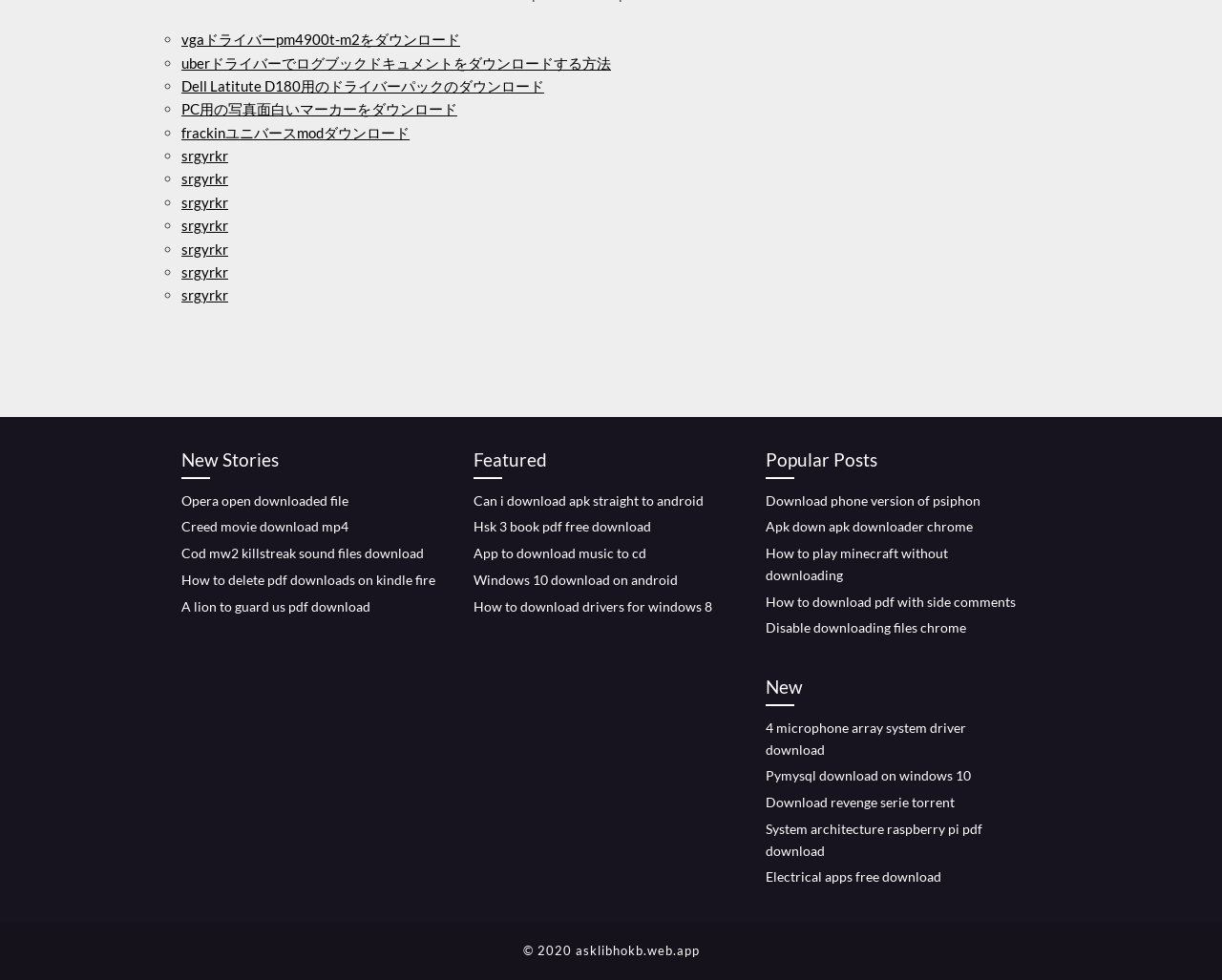Determine the bounding box coordinates for the clickable element to execute this instruction: "Discover your Friday (11/4)". Provide the coordinates as four float numbers between 0 and 1, i.e., [left, top, right, bottom].

None